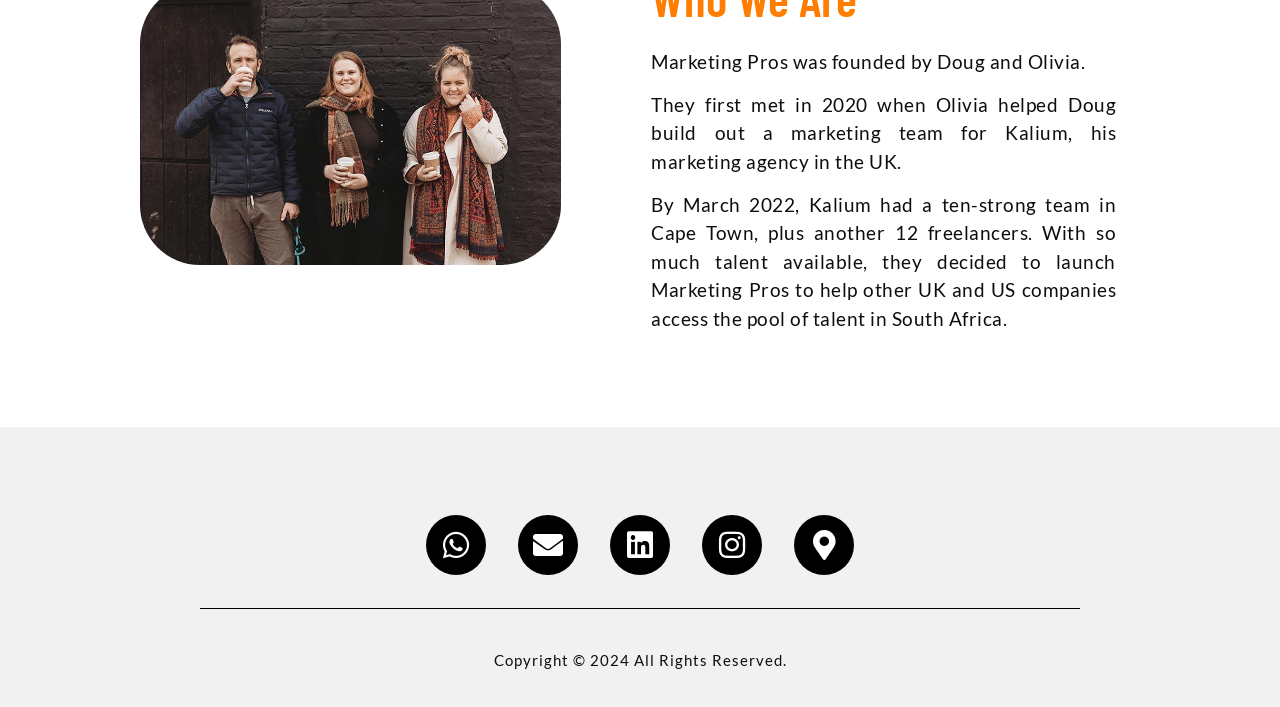Refer to the image and answer the question with as much detail as possible: How many freelancers did Kalium have by March 2022?

The webpage states that 'By March 2022, Kalium had a ten-strong team in Cape Town, plus another 12 freelancers.' This information provides the number of freelancers Kalium had by March 2022.